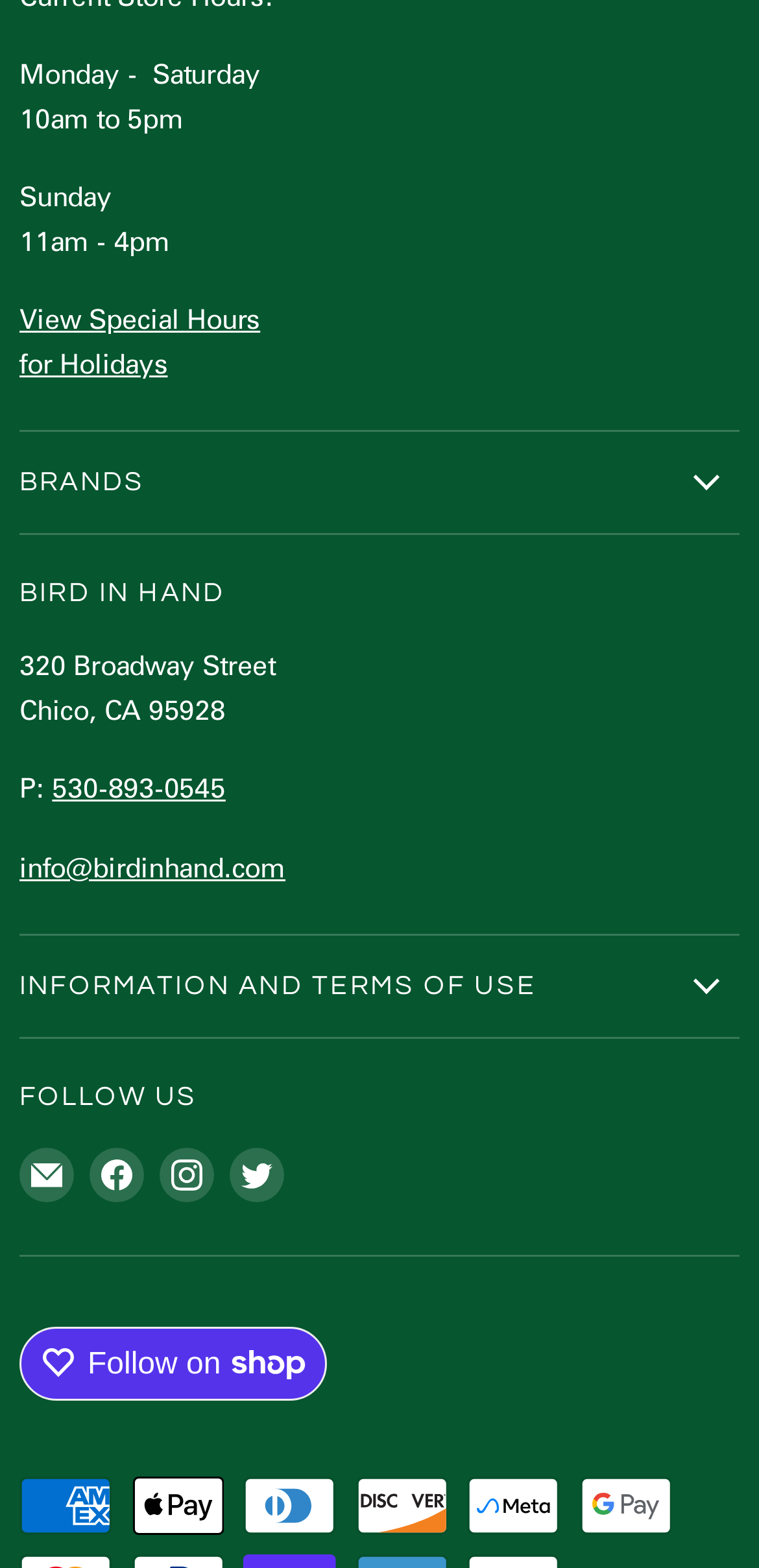Pinpoint the bounding box coordinates of the area that must be clicked to complete this instruction: "Get free contact lenses".

None